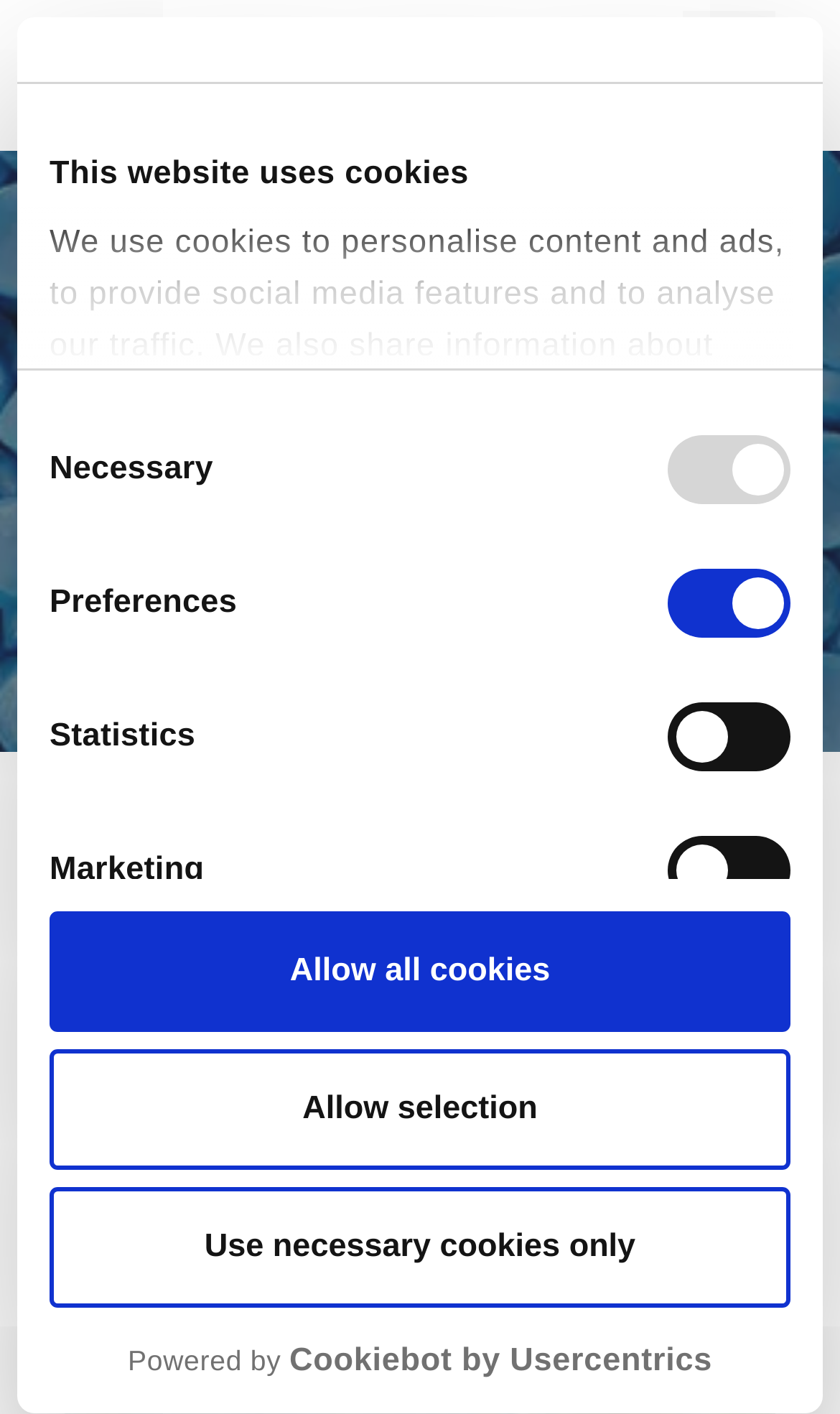Answer with a single word or phrase: 
What is the publication date of the news?

21 May 2015